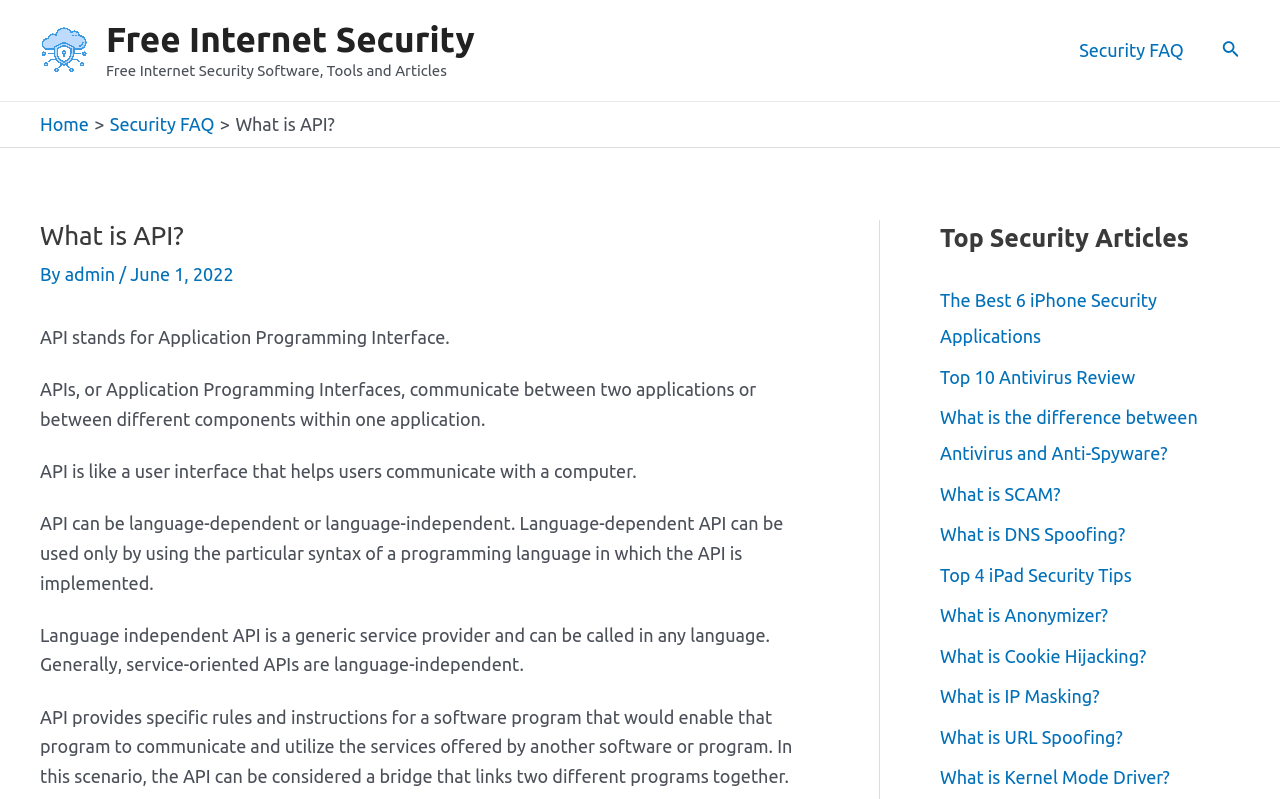Determine the bounding box coordinates of the element's region needed to click to follow the instruction: "Go to the 'Home' page". Provide these coordinates as four float numbers between 0 and 1, formatted as [left, top, right, bottom].

[0.031, 0.142, 0.069, 0.167]